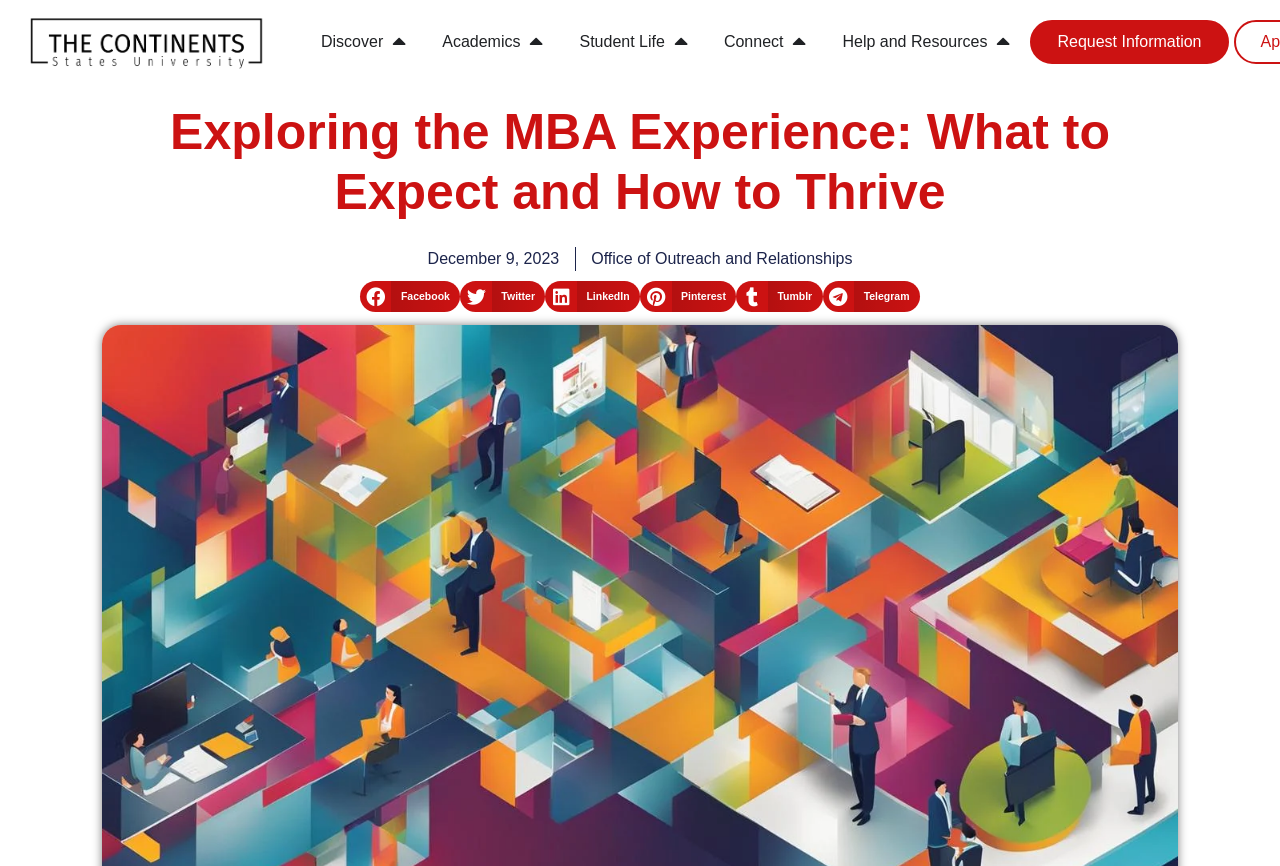Bounding box coordinates are specified in the format (top-left x, top-left y, bottom-right x, bottom-right y). All values are floating point numbers bounded between 0 and 1. Please provide the bounding box coordinate of the region this sentence describes: Request Information

[0.826, 0.035, 0.939, 0.062]